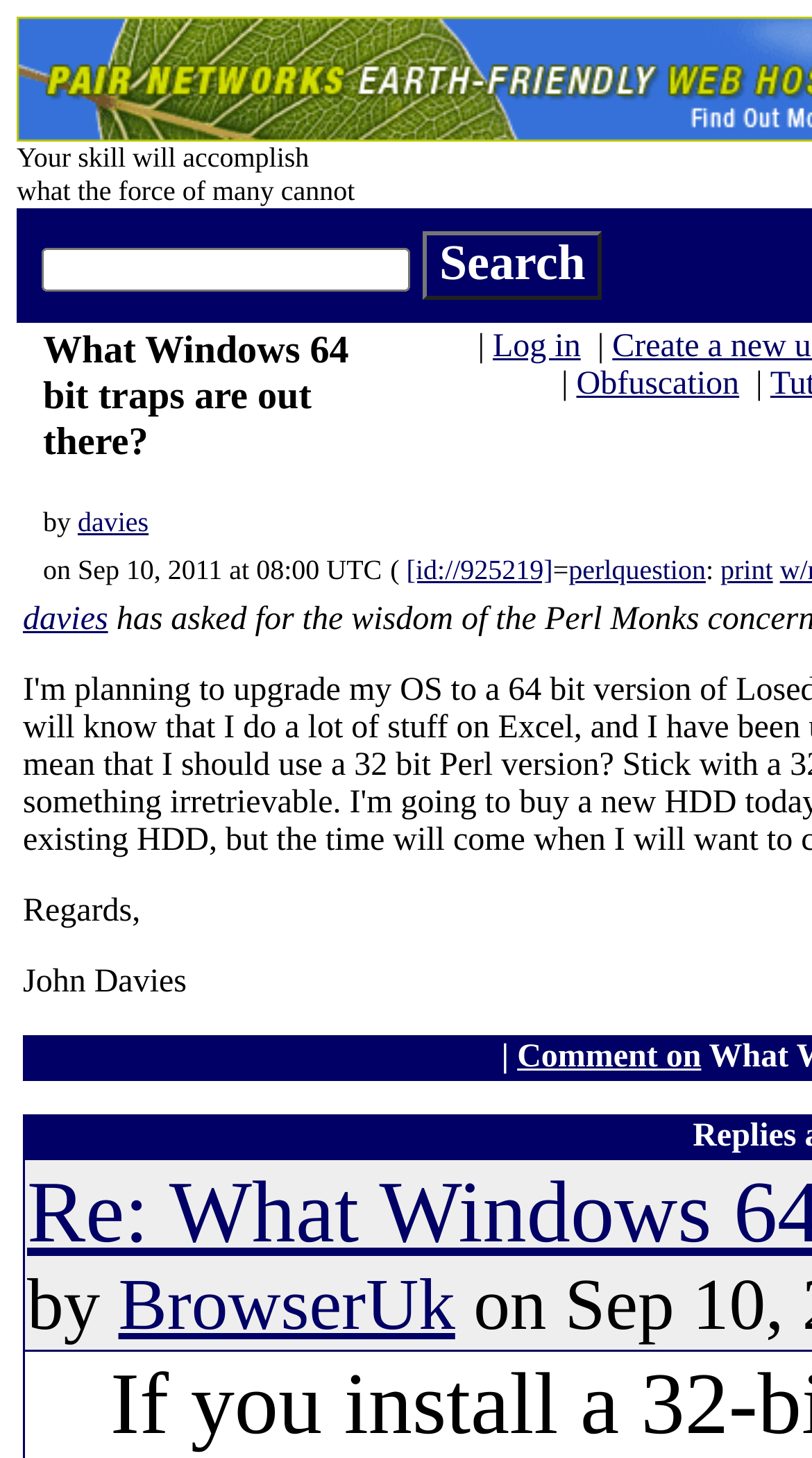What is the topic of the post?
By examining the image, provide a one-word or phrase answer.

Windows 64 bit traps